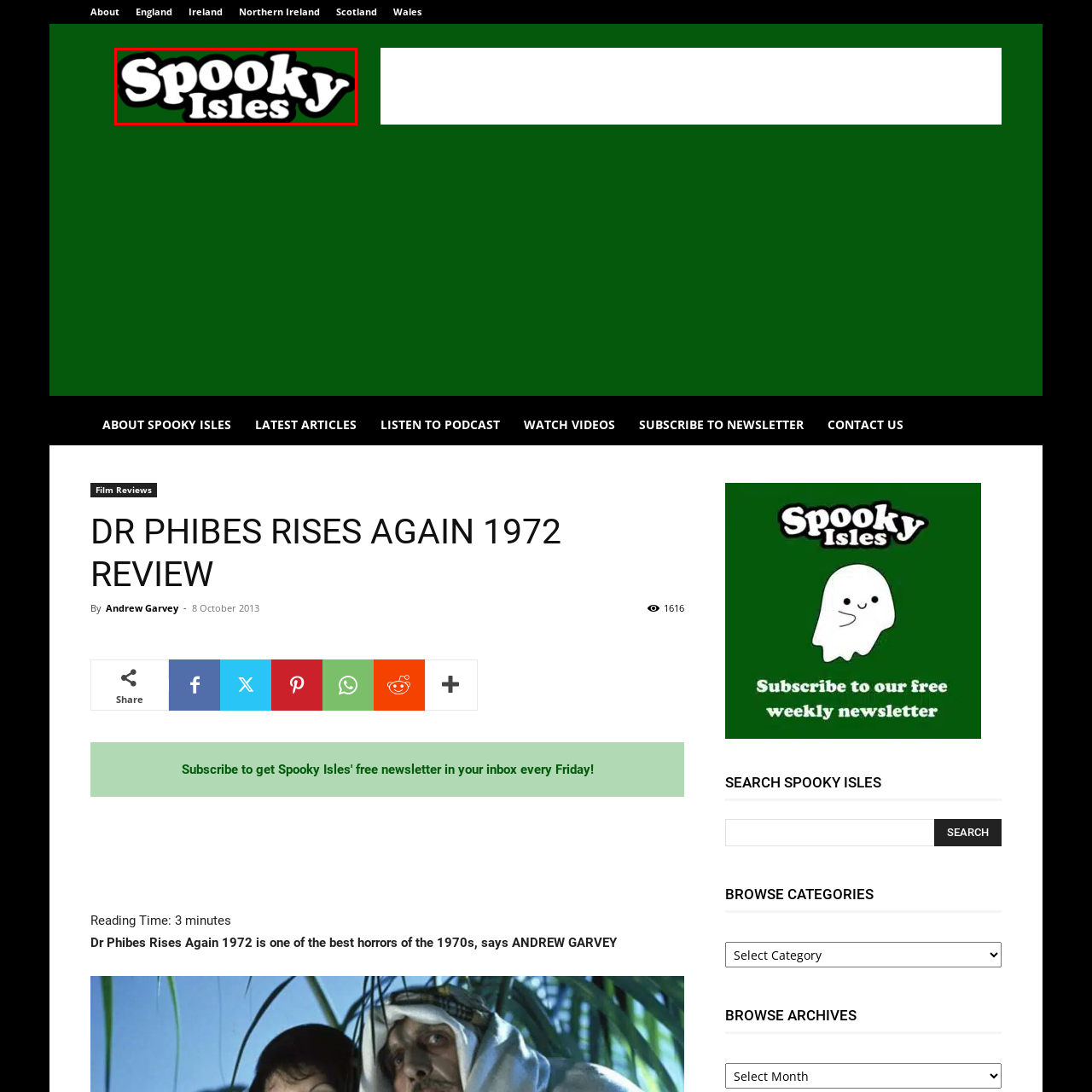Concentrate on the image section marked by the red rectangle and answer the following question comprehensively, using details from the image: What is the tone of the logo's aesthetic?

The logo's design incorporates a playful and whimsical font, which suggests a friendly tone, but the overall theme of horror and supernatural content implies an eerie undertone, creating a unique blend of contrasting emotions.